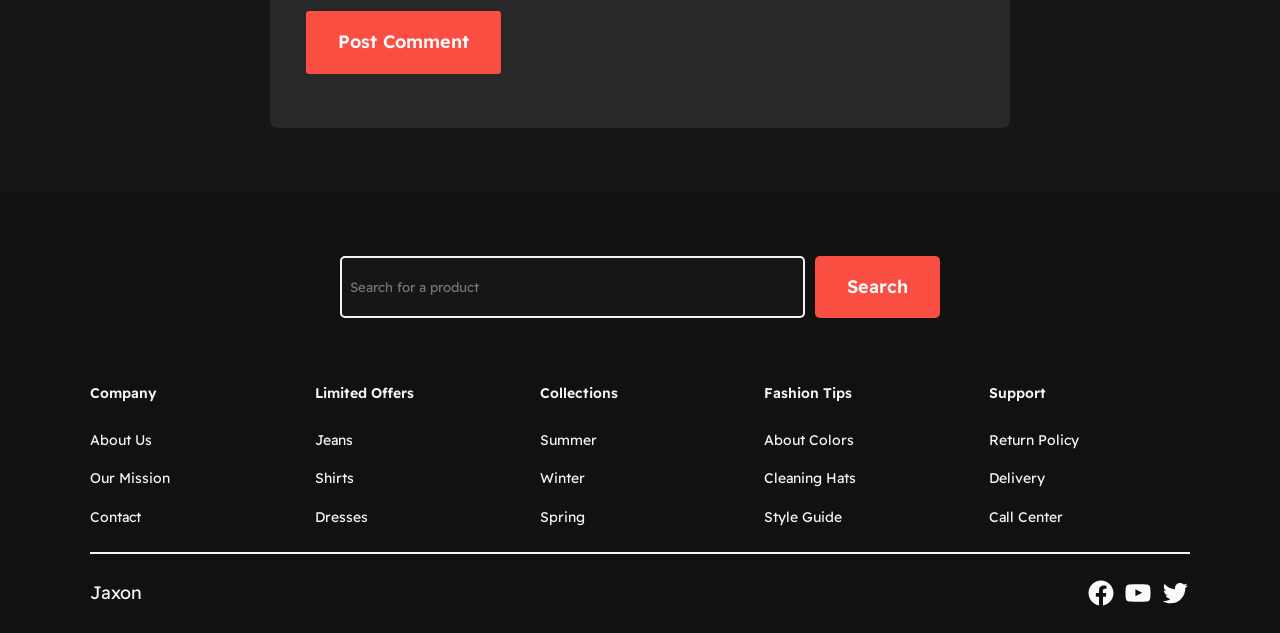Locate the bounding box coordinates of the UI element described by: "Contact". The bounding box coordinates should consist of four float numbers between 0 and 1, i.e., [left, top, right, bottom].

[0.07, 0.799, 0.11, 0.834]